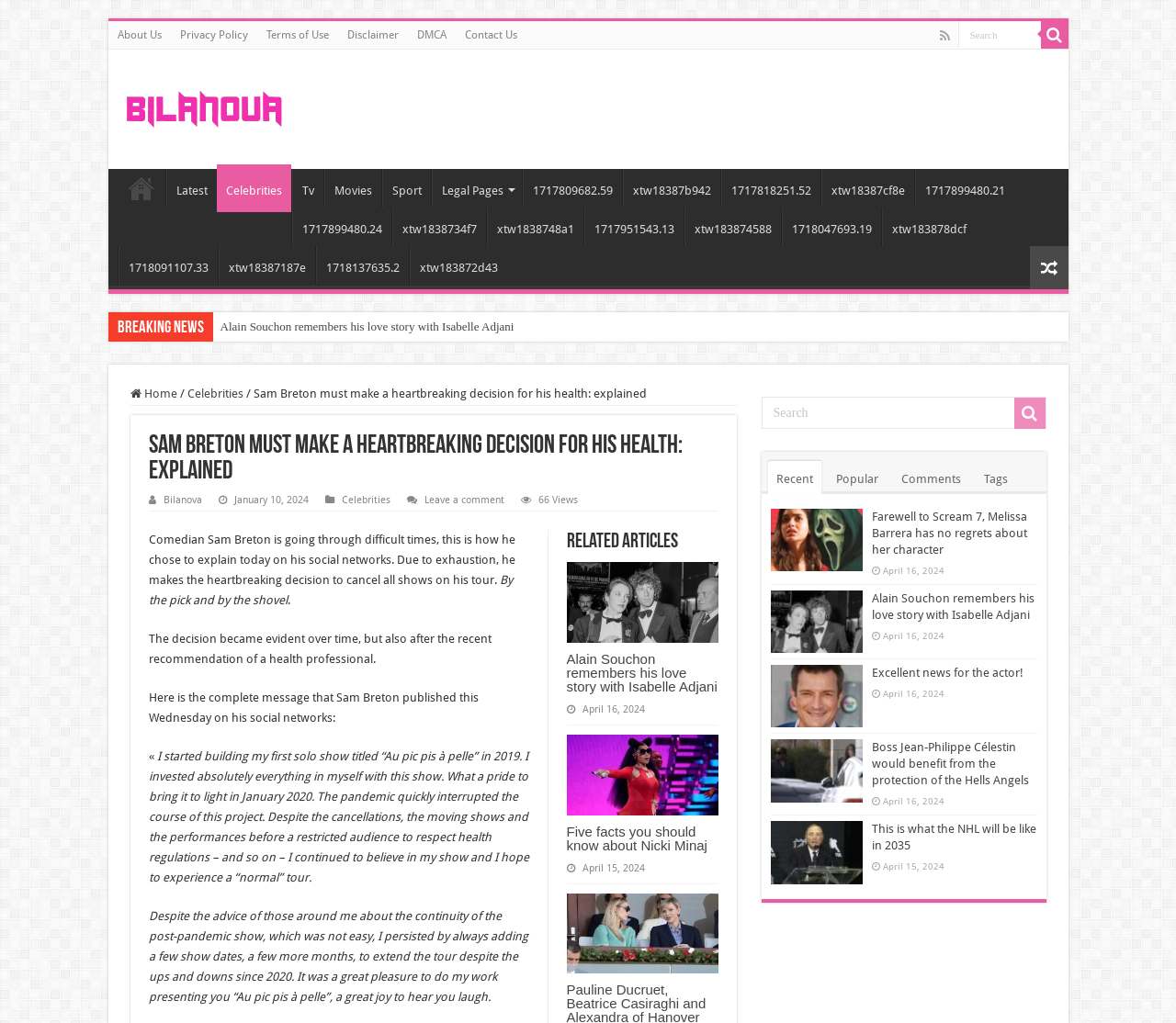Can you give a detailed response to the following question using the information from the image? What is the name of the actress who has no regrets about her character in Scream 7?

The article has a related article section that mentions Melissa Barrera having no regrets about her character in Scream 7.